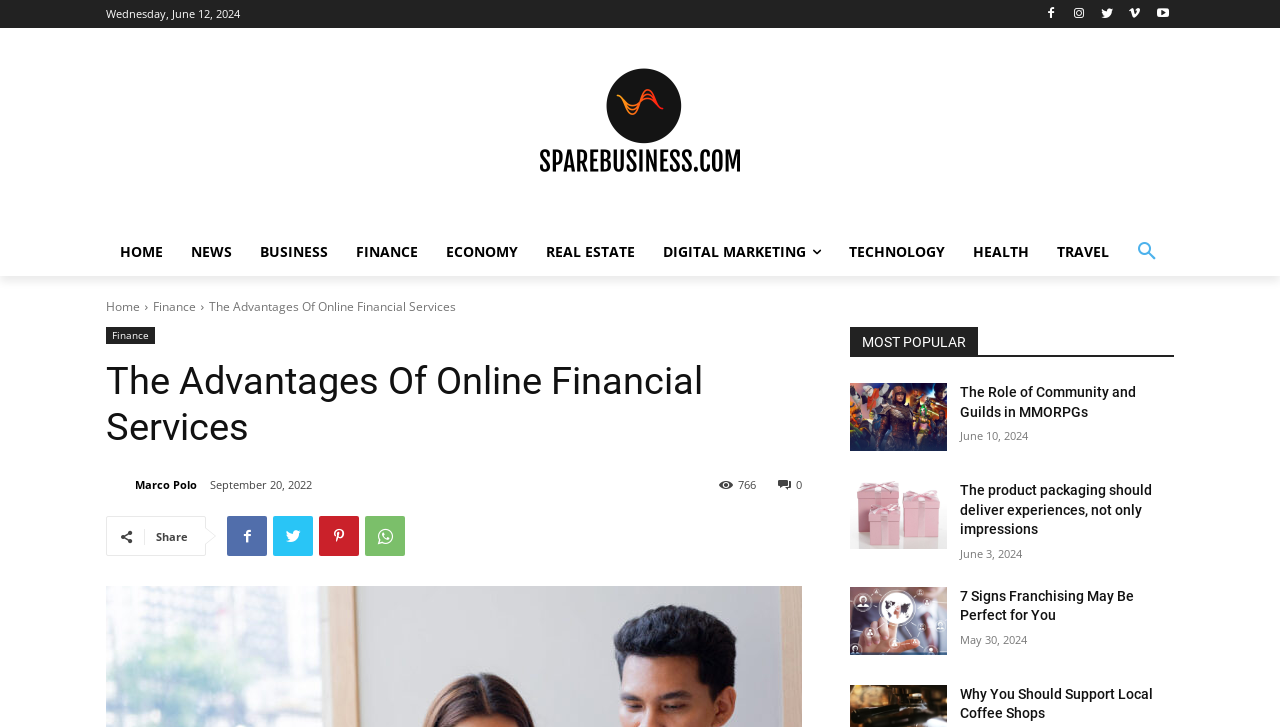Based on the element description Economy, identify the bounding box of the UI element in the given webpage screenshot. The coordinates should be in the format (top-left x, top-left y, bottom-right x, bottom-right y) and must be between 0 and 1.

[0.338, 0.314, 0.416, 0.38]